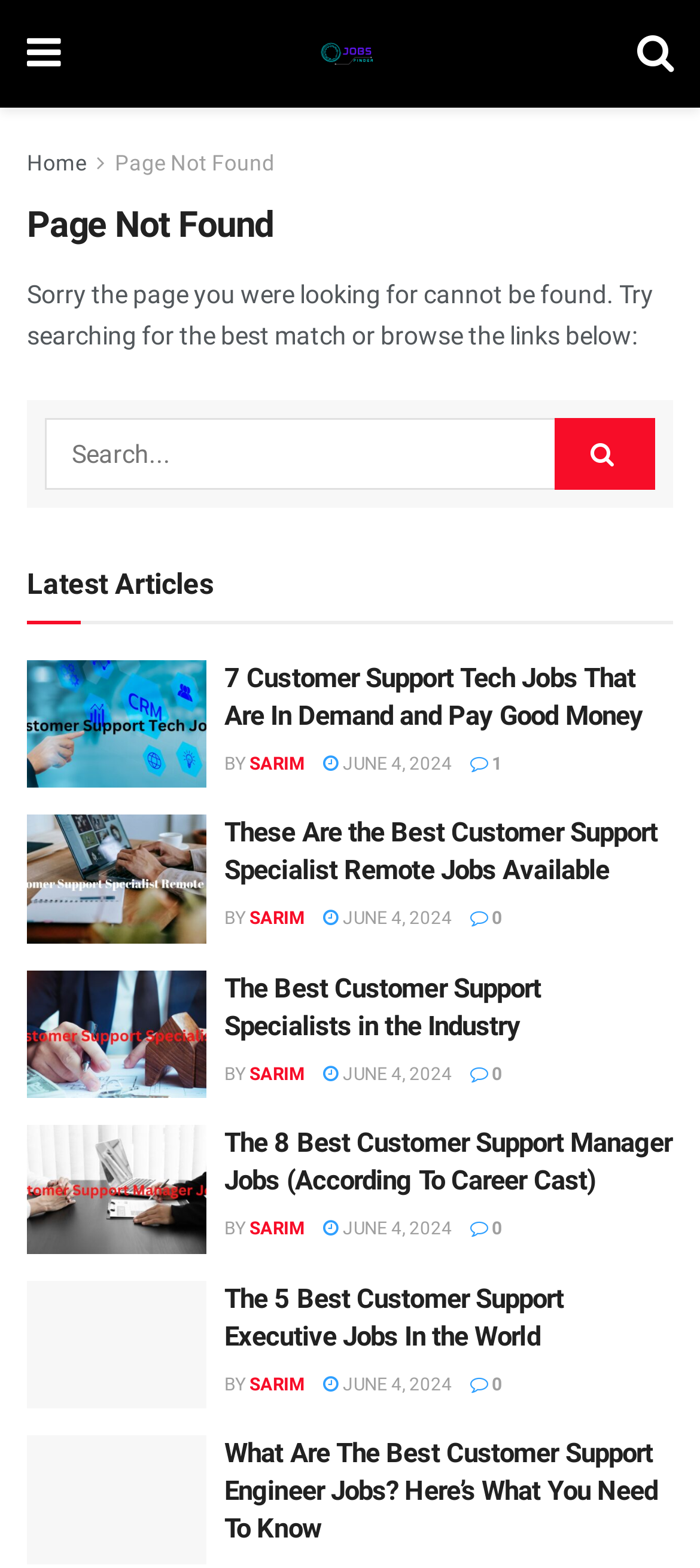Pinpoint the bounding box coordinates of the area that should be clicked to complete the following instruction: "visit Twitter page". The coordinates must be given as four float numbers between 0 and 1, i.e., [left, top, right, bottom].

None